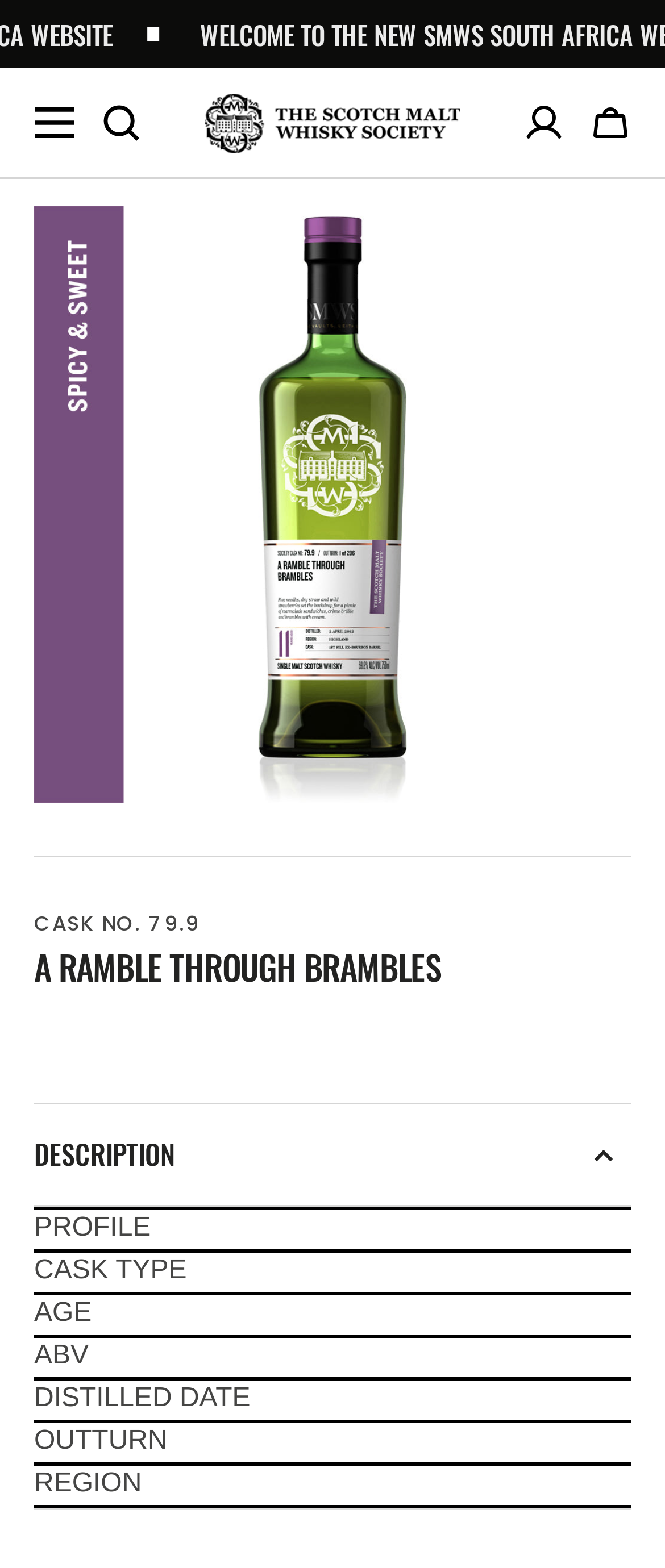Can you find the bounding box coordinates for the UI element given this description: "Cart"? Provide the coordinates as four float numbers between 0 and 1: [left, top, right, bottom].

[0.887, 0.065, 0.949, 0.091]